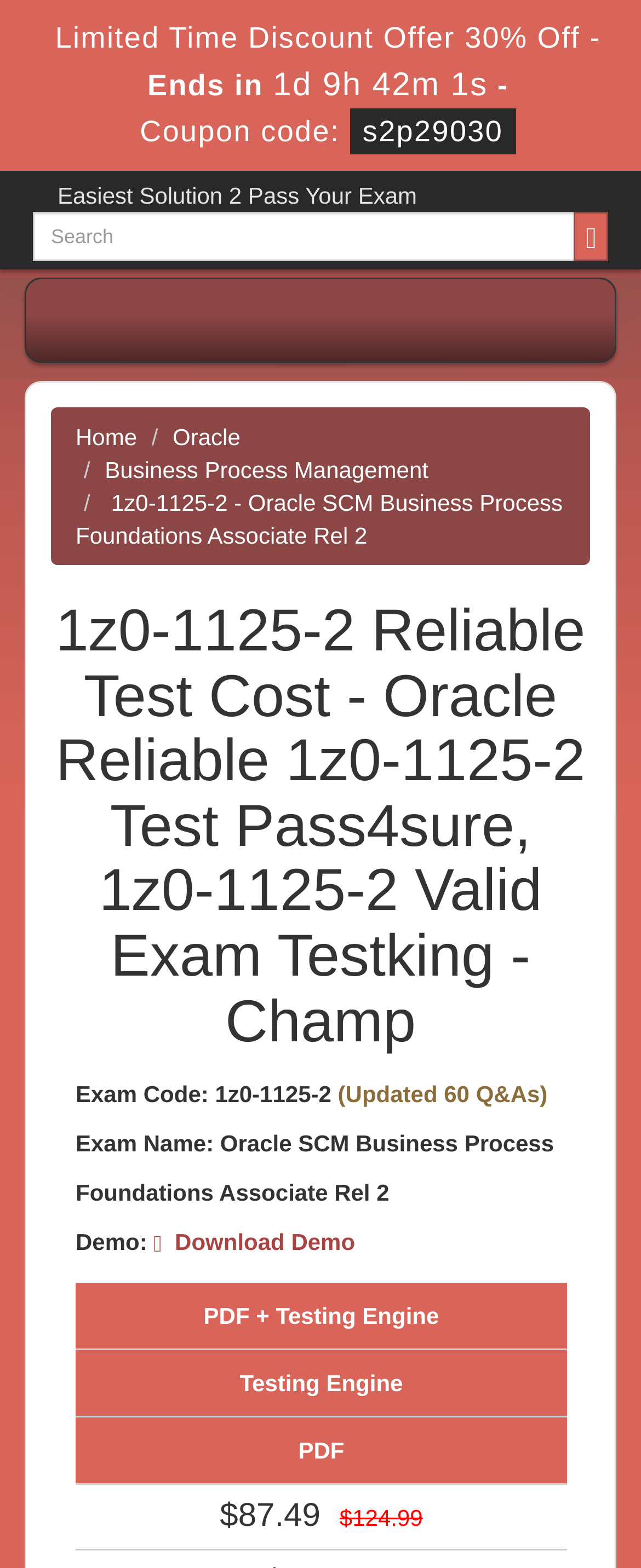Find the bounding box coordinates for the HTML element described as: "alt="Hinshaw & Culbertson LLP"". The coordinates should consist of four float values between 0 and 1, i.e., [left, top, right, bottom].

None